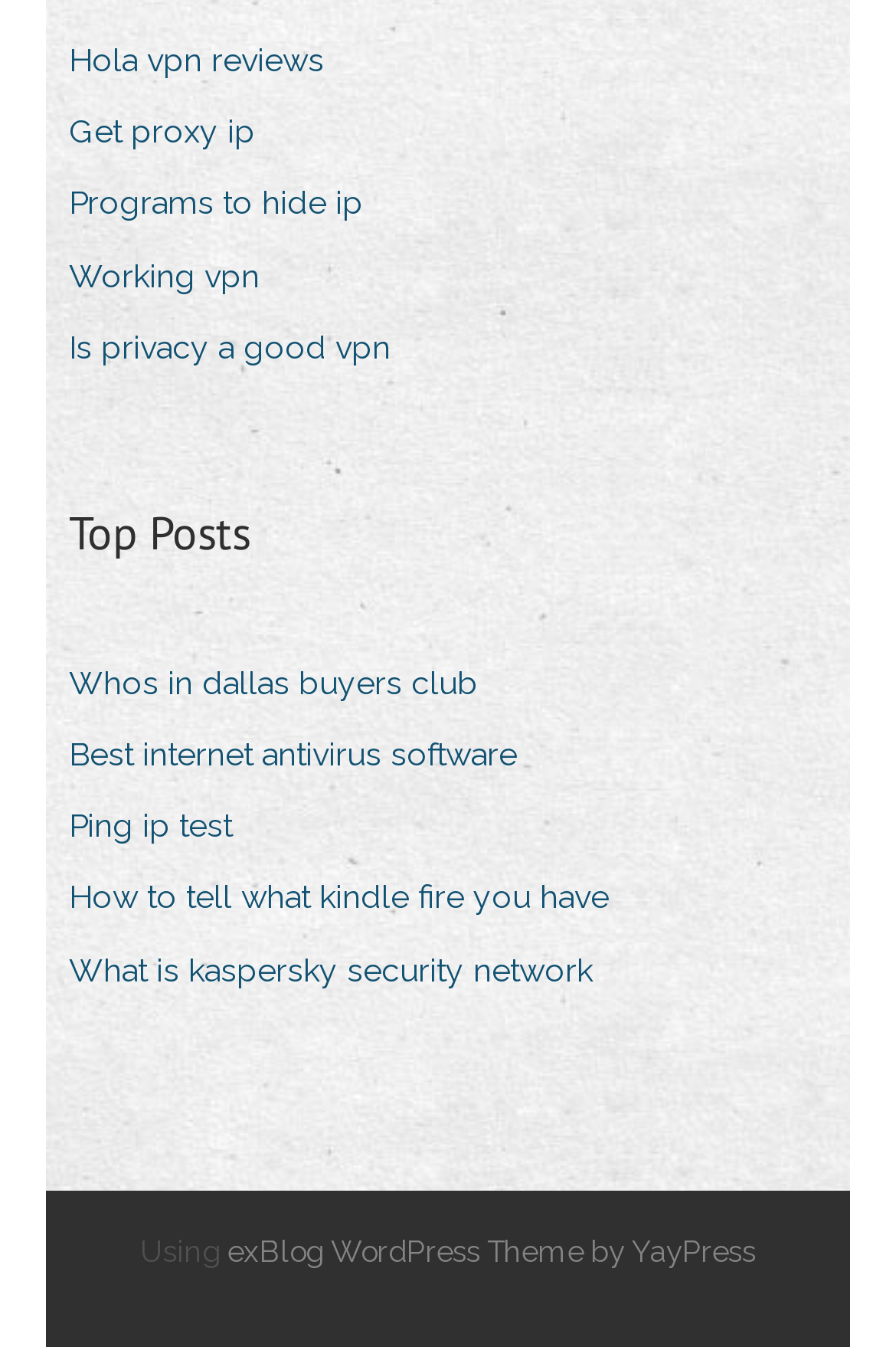Show the bounding box coordinates of the region that should be clicked to follow the instruction: "Visit Top Posts."

[0.077, 0.37, 0.279, 0.421]